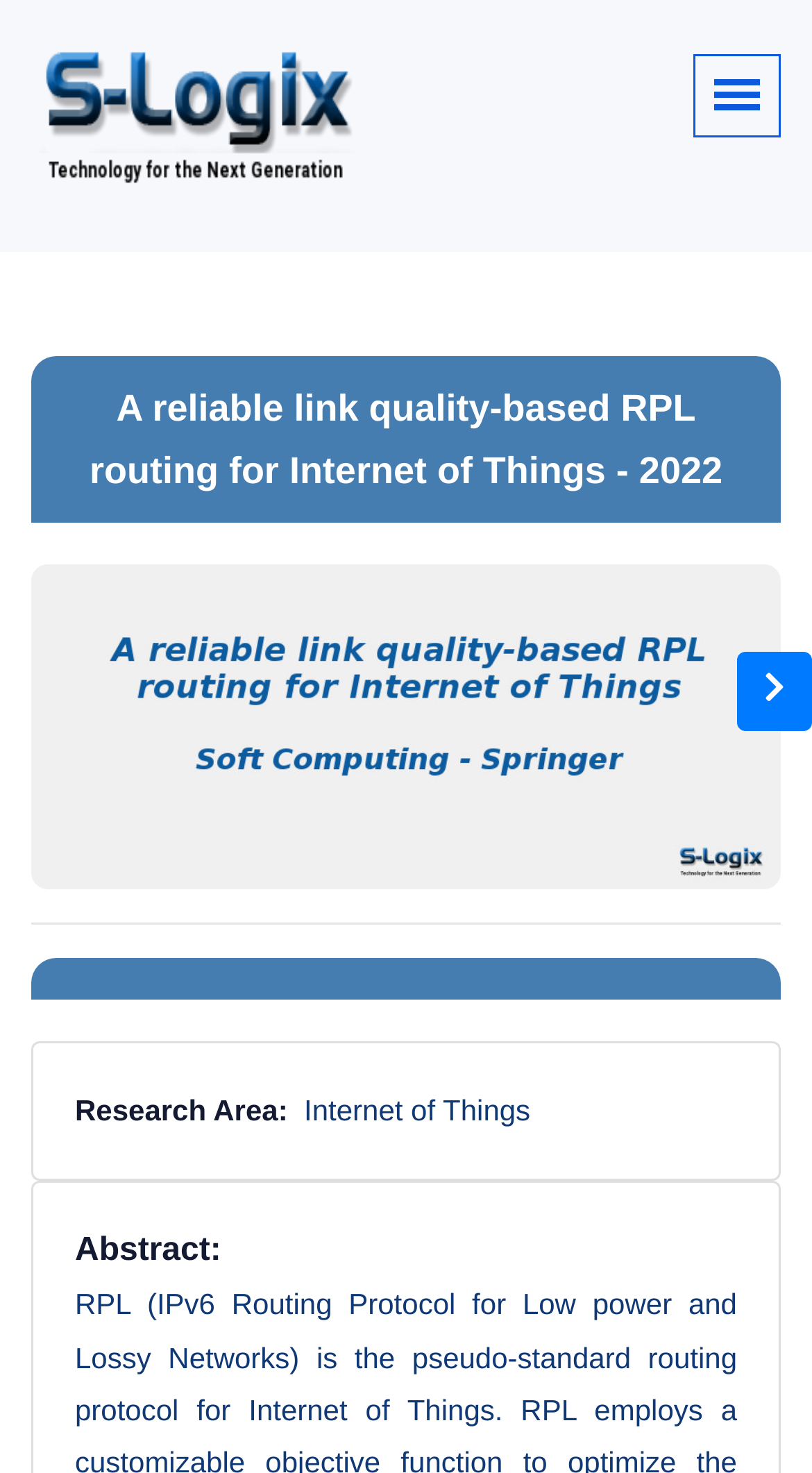Based on what you see in the screenshot, provide a thorough answer to this question: What is the logo of the website?

I looked at the top-left corner of the webpage and found an image with the text 'S-Logix Logo', which suggests that it is the logo of the website.